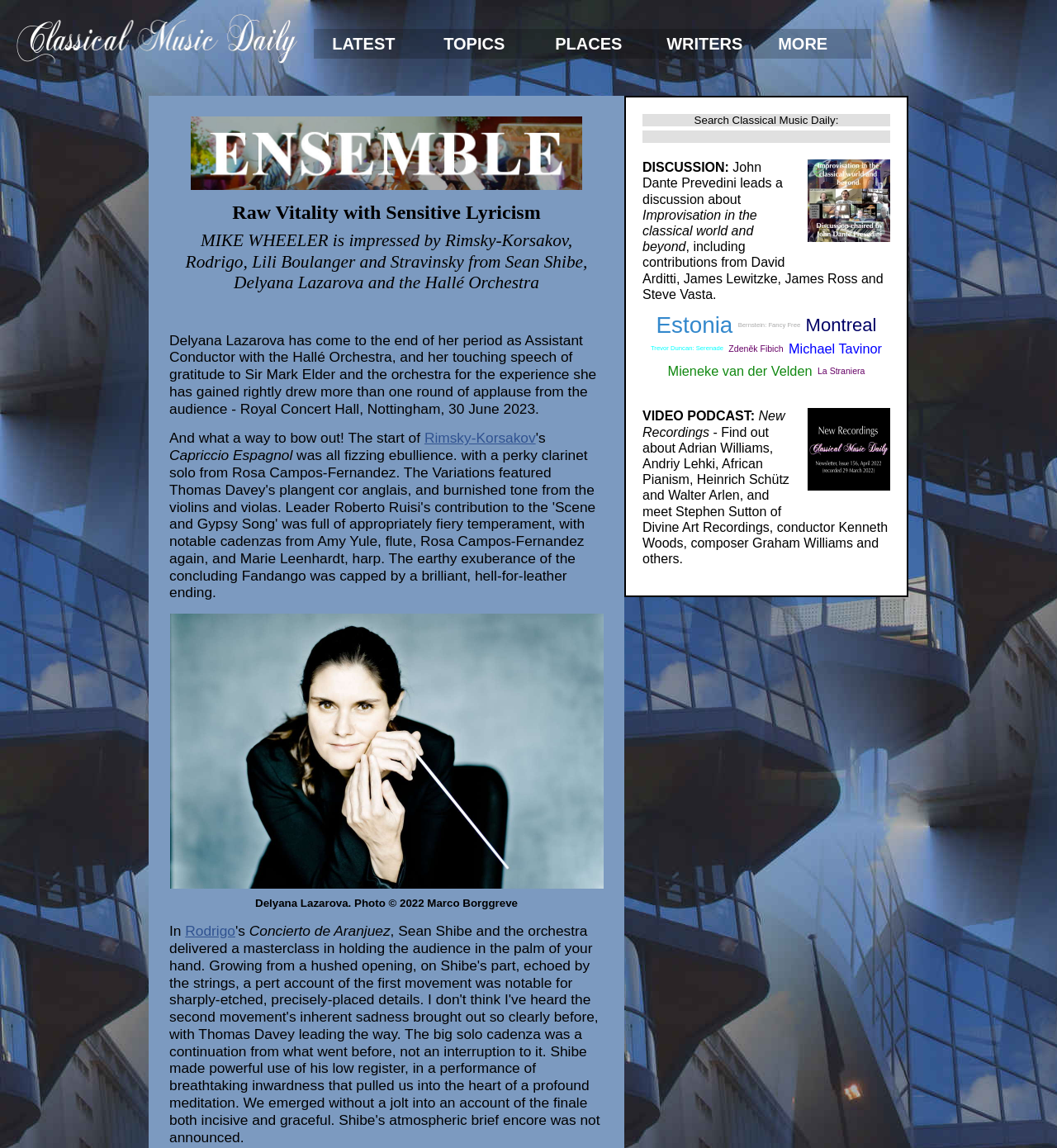Answer the question using only a single word or phrase: 
How many images are there on the webpage?

5